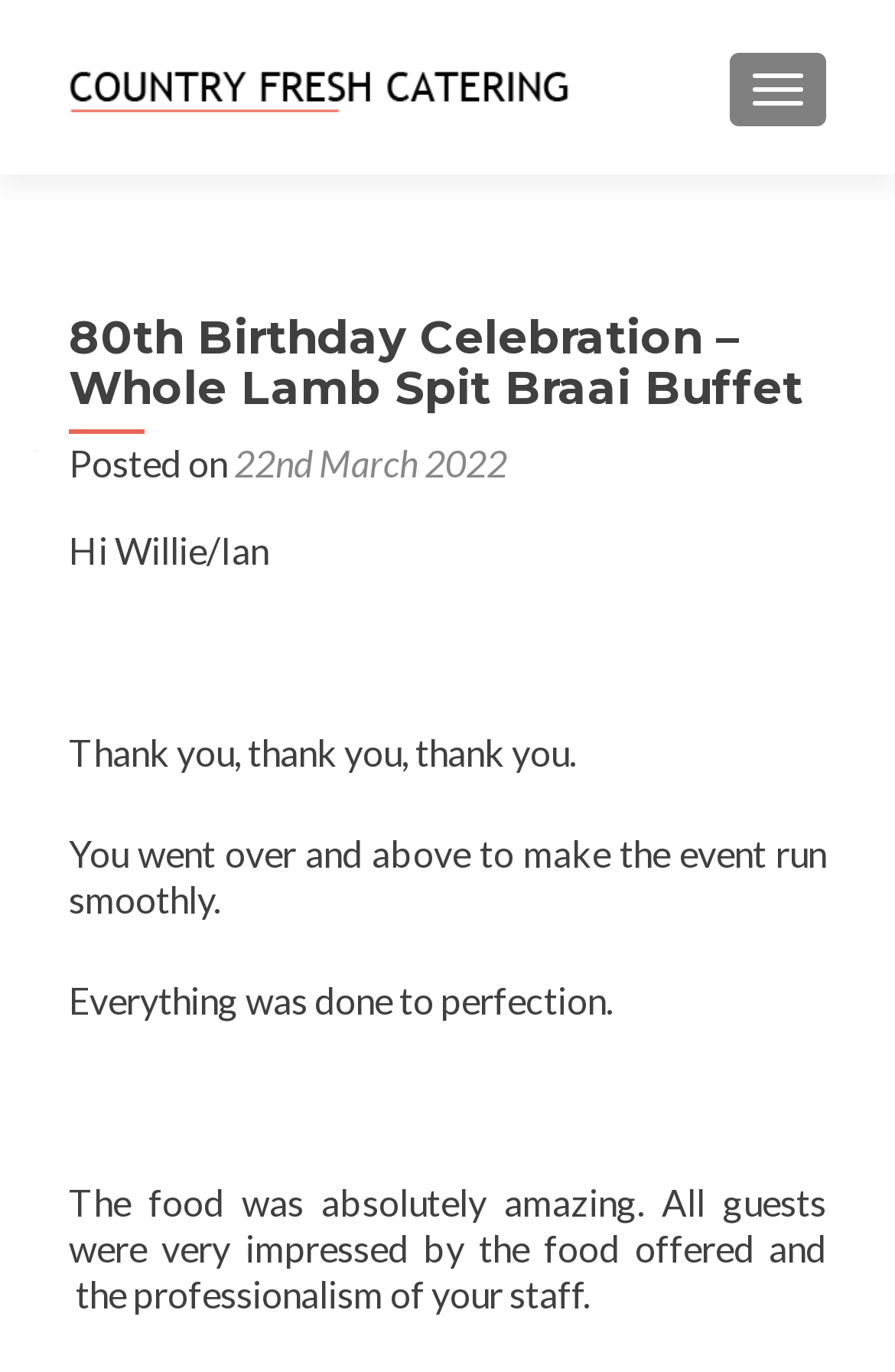What is the principal heading displayed on the webpage?

80th Birthday Celebration – Whole Lamb Spit Braai Buffet